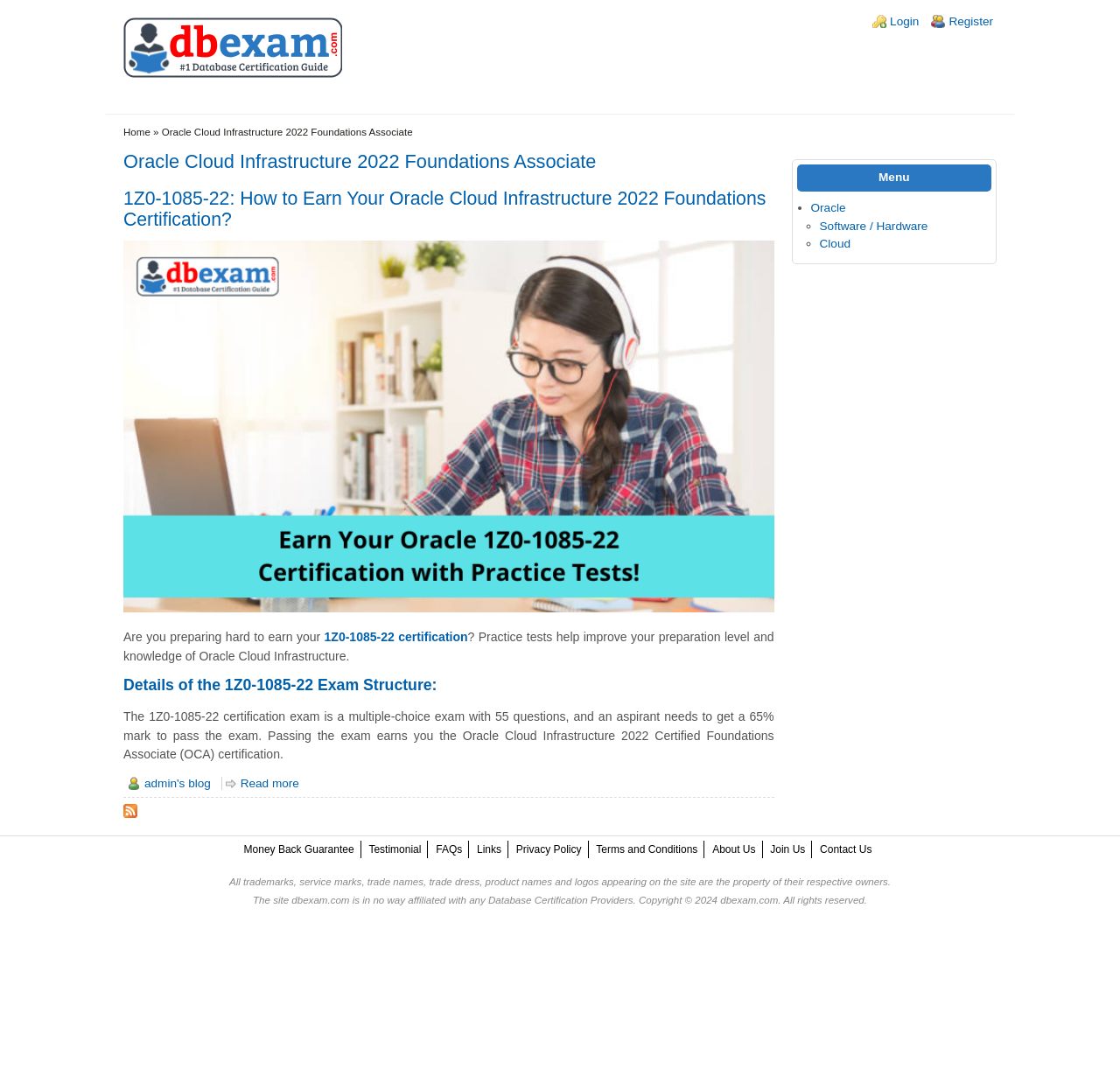Determine the bounding box coordinates of the section to be clicked to follow the instruction: "Login to the website". The coordinates should be given as four float numbers between 0 and 1, formatted as [left, top, right, bottom].

[0.795, 0.014, 0.821, 0.026]